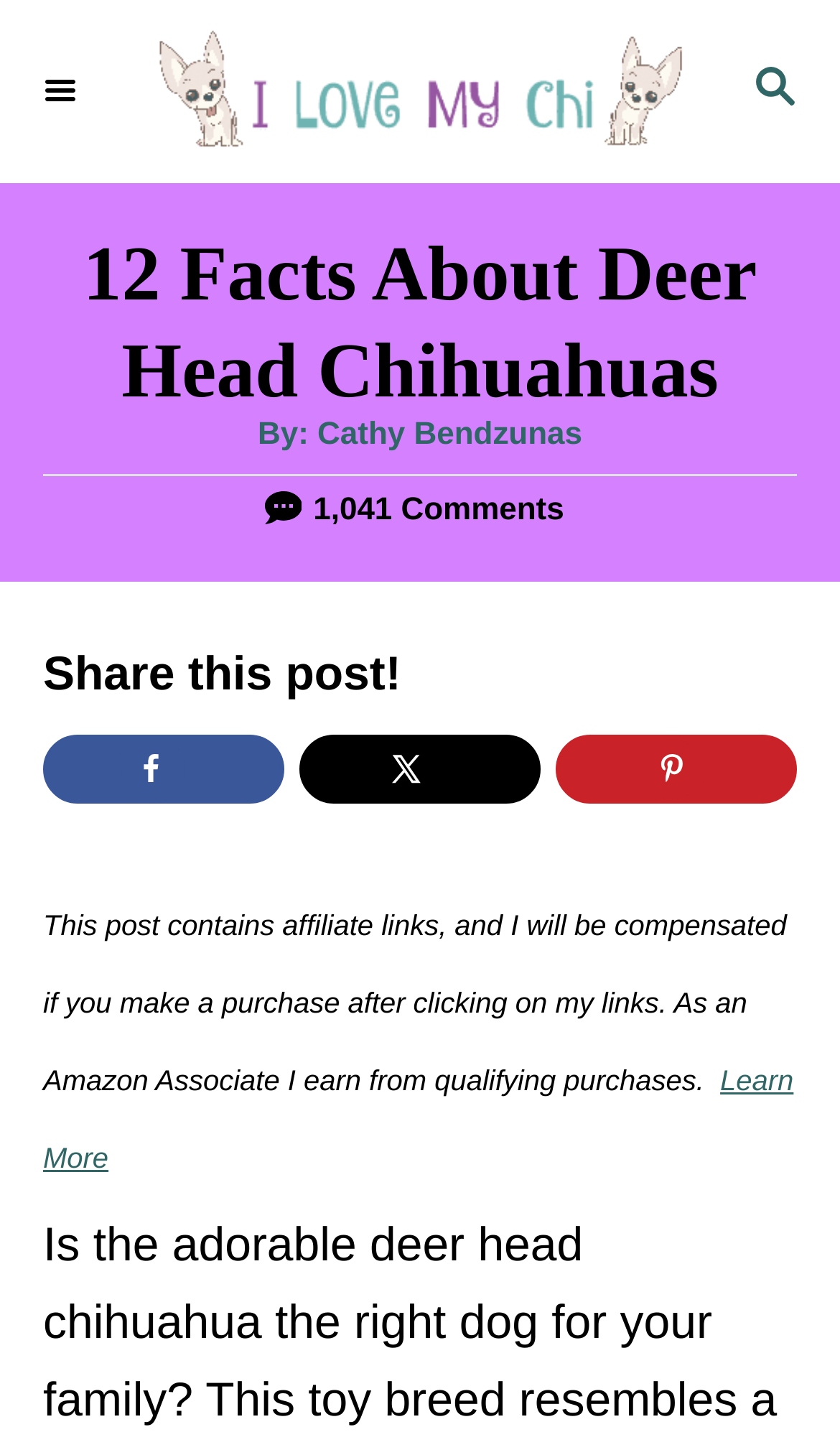Locate the bounding box coordinates of the area to click to fulfill this instruction: "Save to Pinterest". The bounding box should be presented as four float numbers between 0 and 1, in the order [left, top, right, bottom].

[0.662, 0.505, 0.949, 0.552]